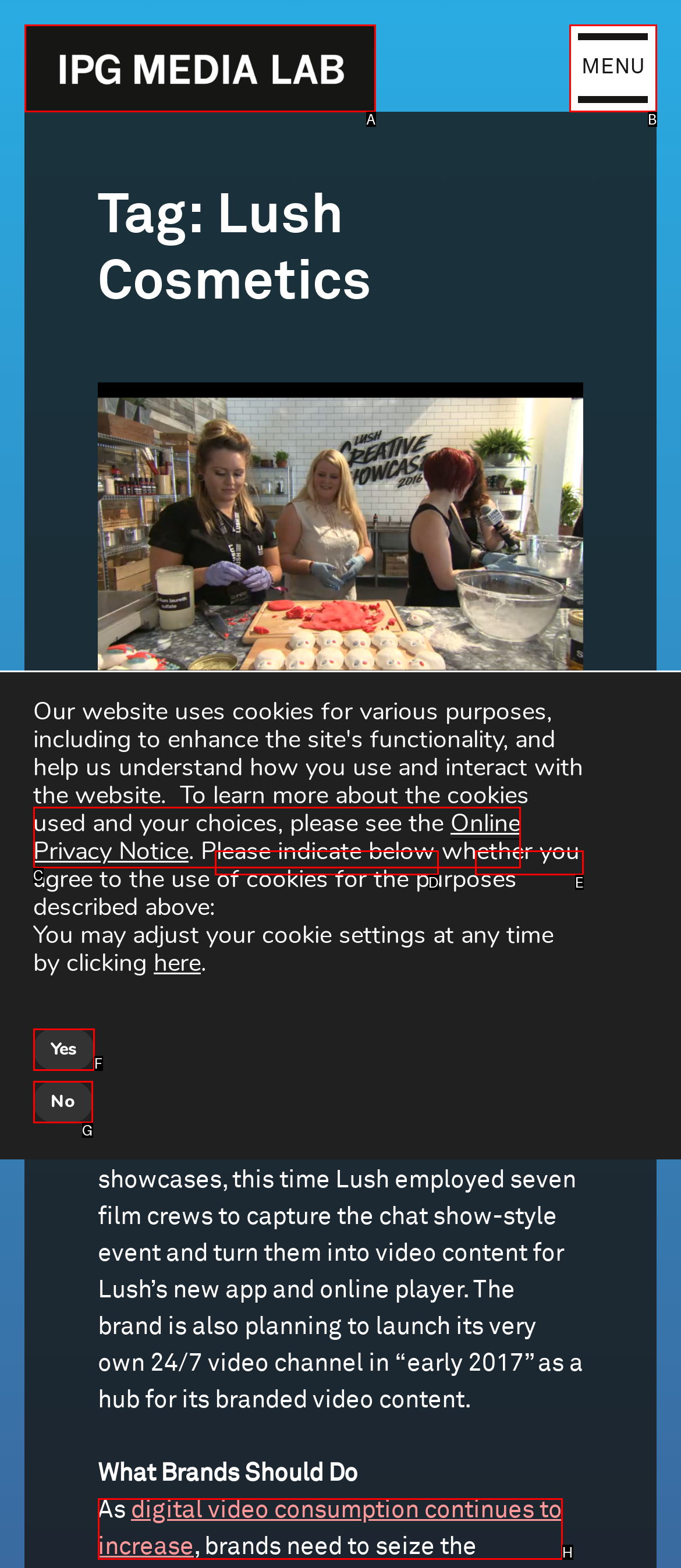Determine which option fits the following description: Menu
Answer with the corresponding option's letter directly.

B